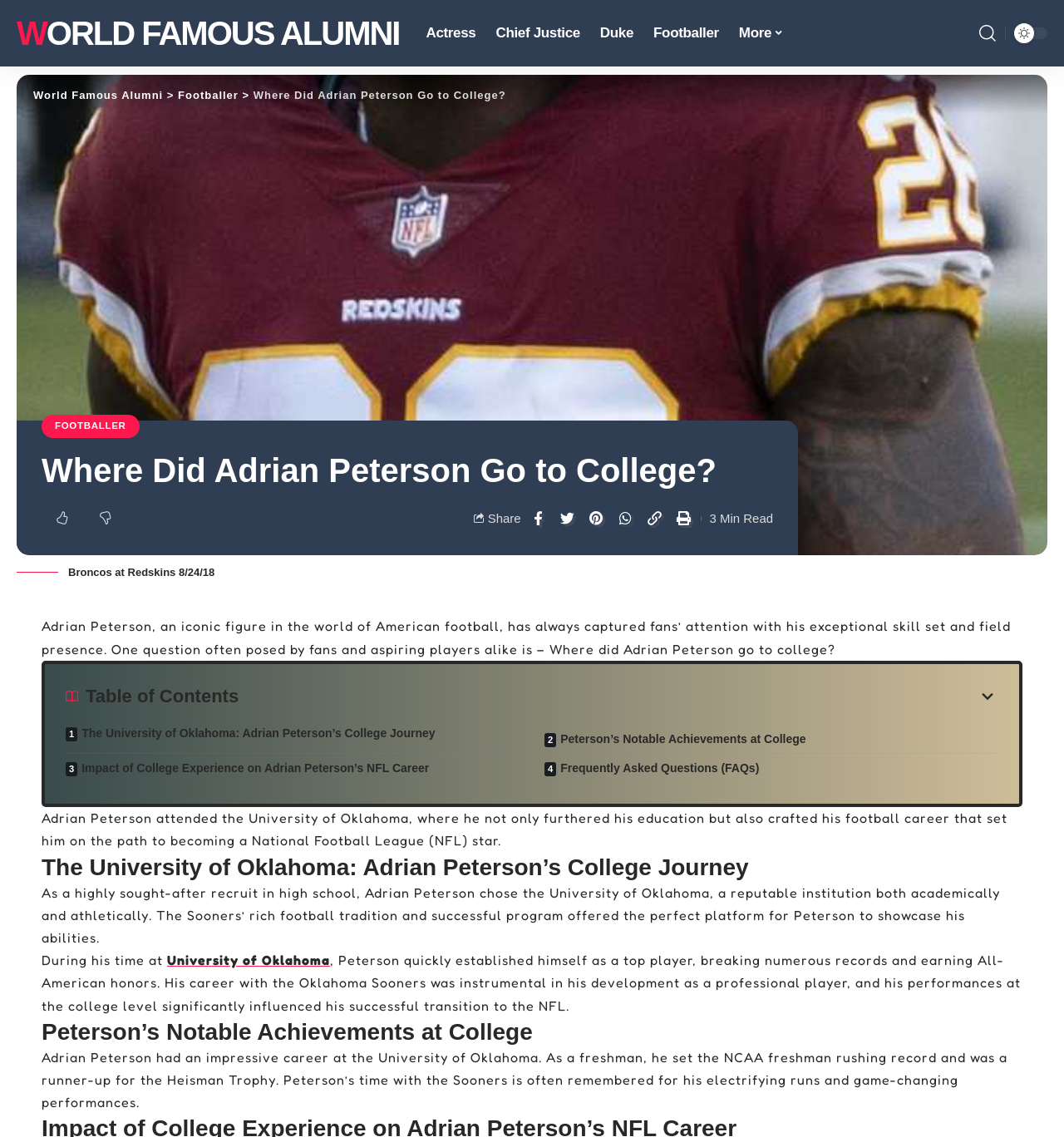What award did Adrian Peterson win in college?
Look at the webpage screenshot and answer the question with a detailed explanation.

The answer can be found in the paragraph that starts with 'During his time at...' which mentions that Adrian Peterson earned All-American honors during his college career.